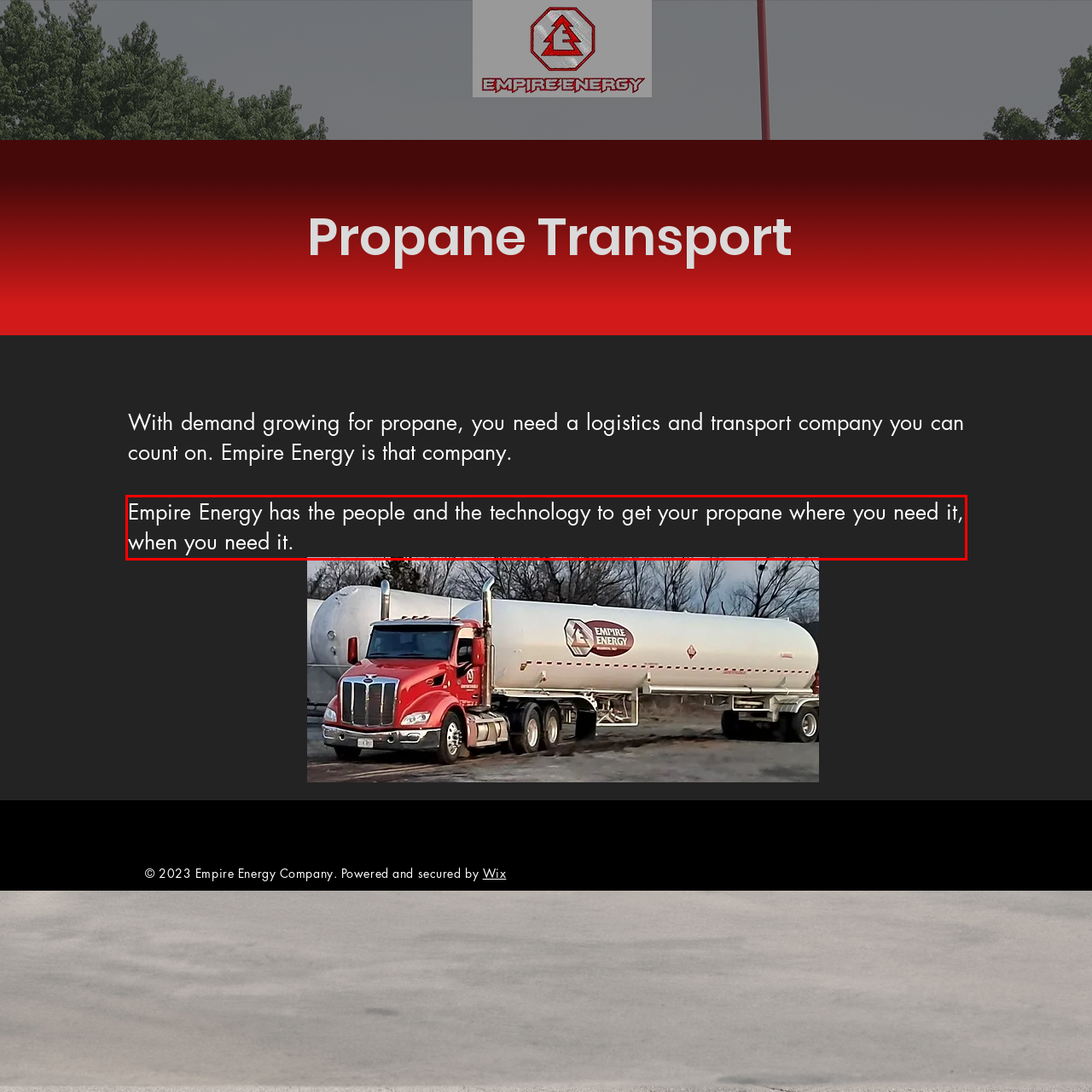You are given a screenshot showing a webpage with a red bounding box. Perform OCR to capture the text within the red bounding box.

Empire Energy has the people and the technology to get your propane where you need it, when you need it.